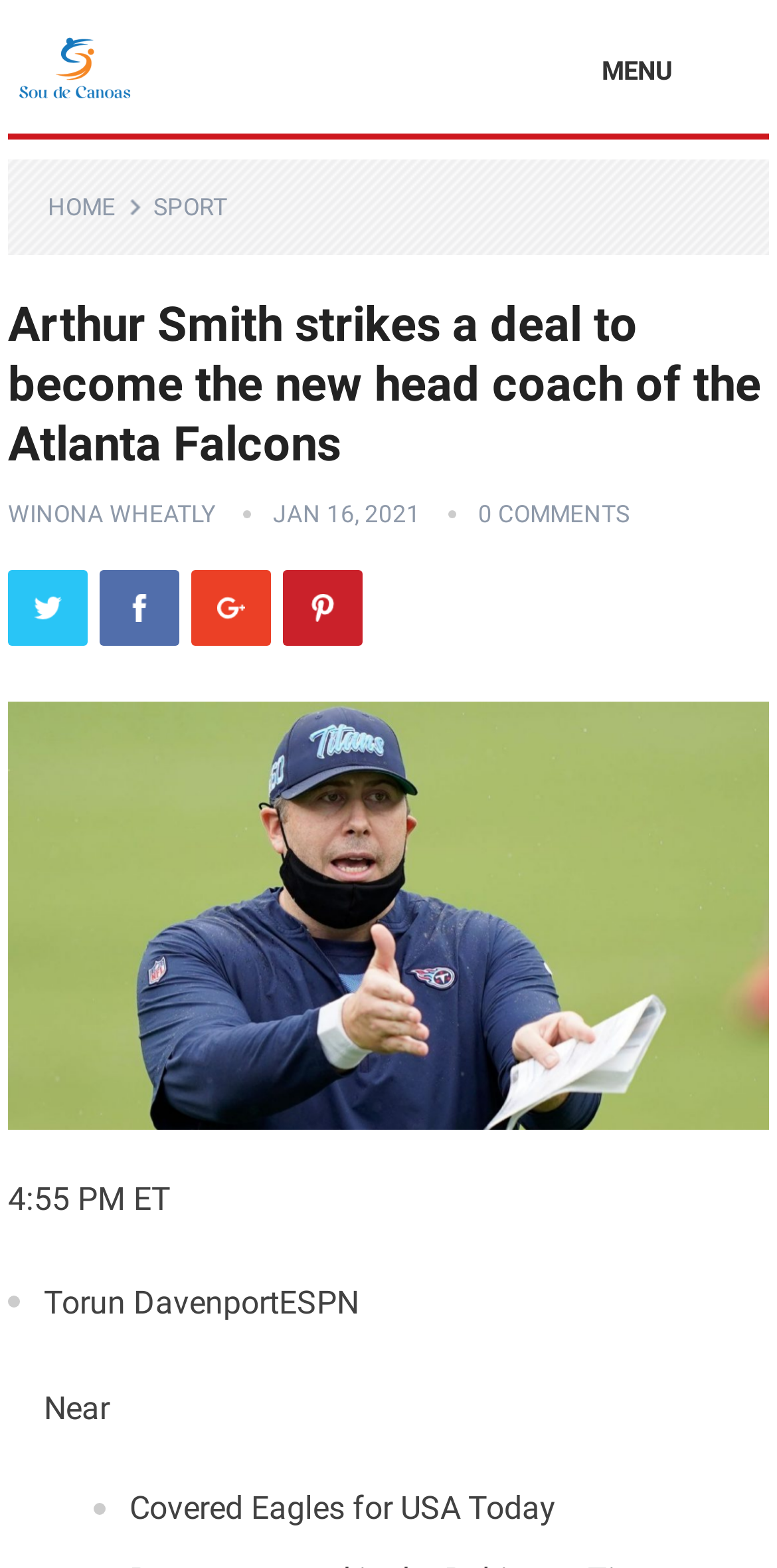Using the image as a reference, answer the following question in as much detail as possible:
What is the author's affiliation?

The author's affiliation can be found in the StaticText element with the text 'ESPN', which is located next to the author's name.